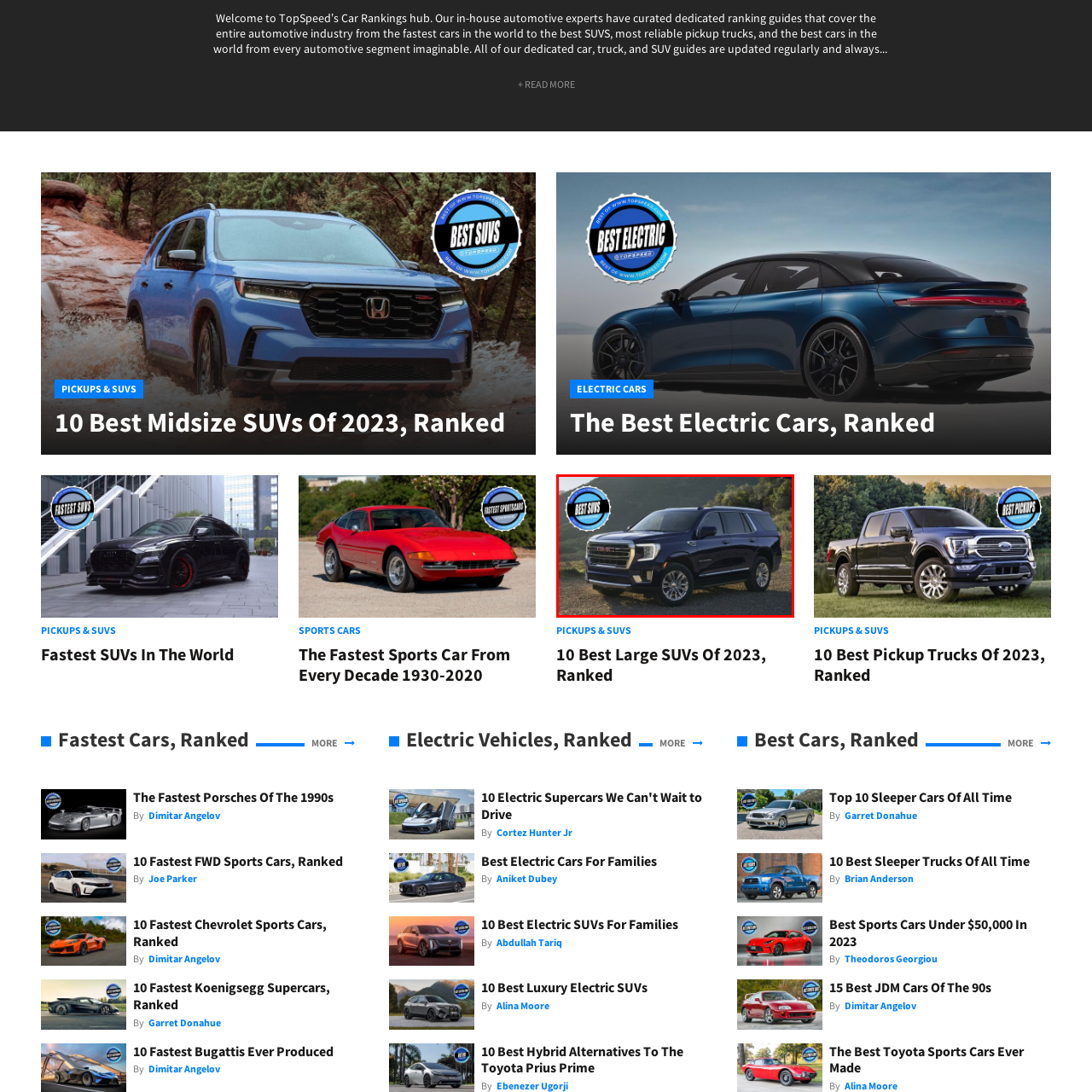Describe in detail the elements and actions shown in the image within the red-bordered area.

The image showcases the 2023 GMC Yukon, a prominent large SUV recognized for its spacious interior, robust performance, and advanced technology features. Set against a scenic outdoor backdrop, the vehicle is depicted in a striking navy blue, highlighting its modern design and luxurious detailing. A badge stating "Best SUVs" is prominently displayed, underscoring its accolades and making it an attractive option for buyers seeking reliability and comfort in the SUV segment. This particular model is celebrated for its impressive towing capacity, family-friendly amenities, and cutting-edge safety features, affirming its position in the competitive SUV market.